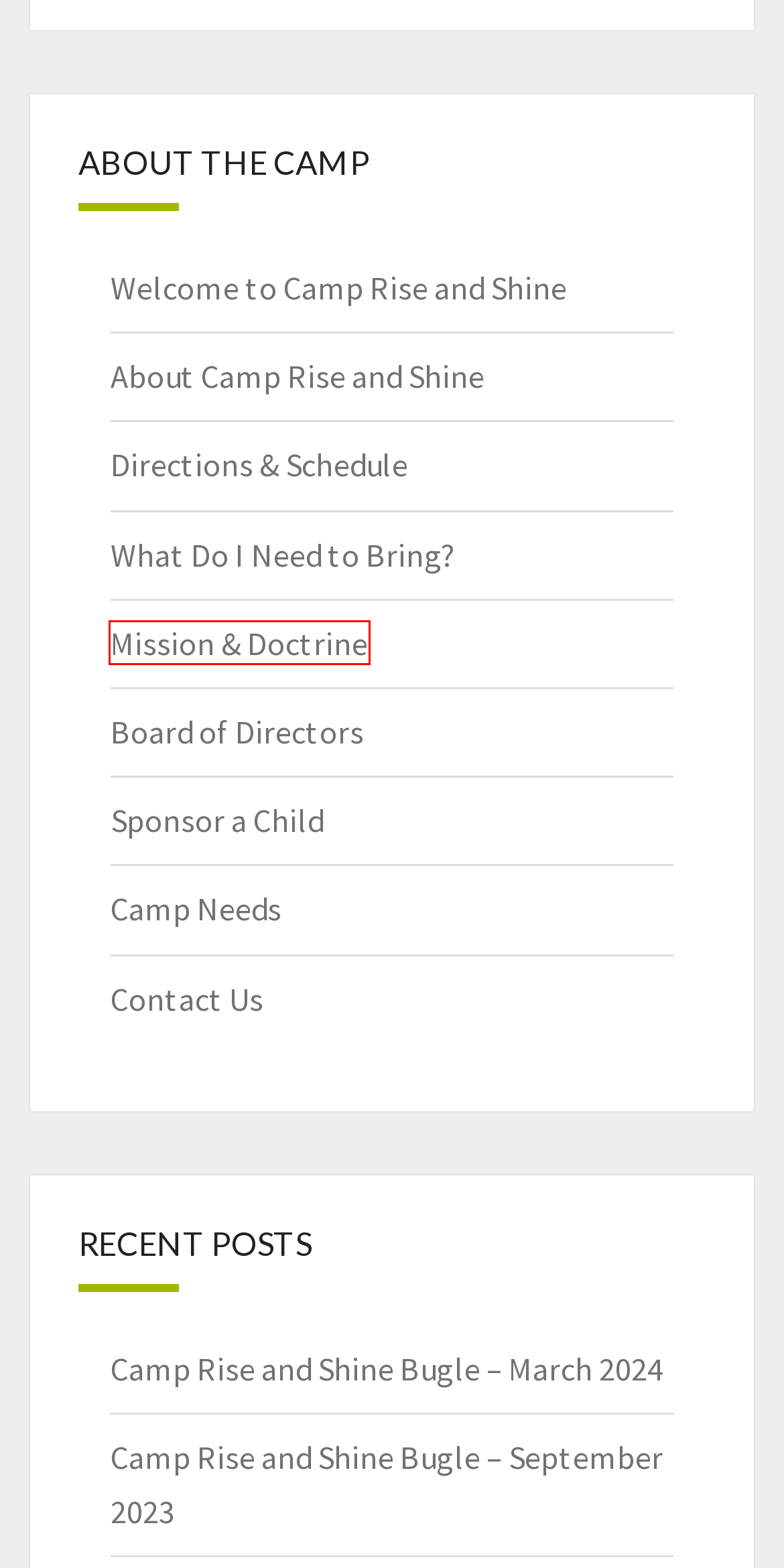You have been given a screenshot of a webpage with a red bounding box around a UI element. Select the most appropriate webpage description for the new webpage that appears after clicking the element within the red bounding box. The choices are:
A. Board of Directors – Camp Rise and Shine
B. Mission & Doctrine – Camp Rise and Shine
C. About Camp Rise and Shine – Camp Rise and Shine
D. Directions & Schedule – Camp Rise and Shine
E. Camp Needs – Camp Rise and Shine
F. Contact Us – Camp Rise and Shine
G. Sponsor a Child – Camp Rise and Shine
H. What Do I Need to Bring? – Camp Rise and Shine

B